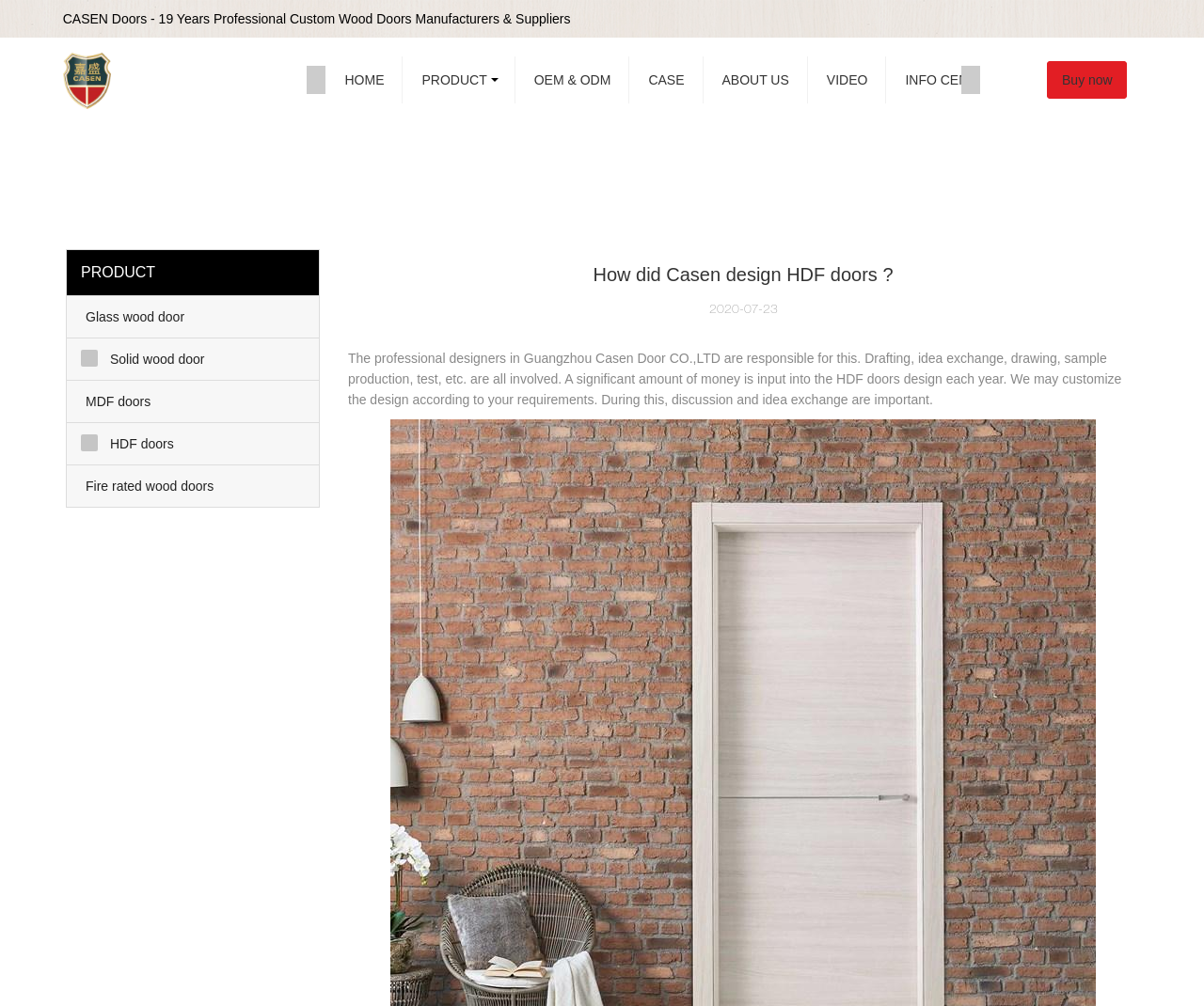Locate the bounding box coordinates of the clickable area needed to fulfill the instruction: "Contact US".

[0.849, 0.037, 0.951, 0.121]